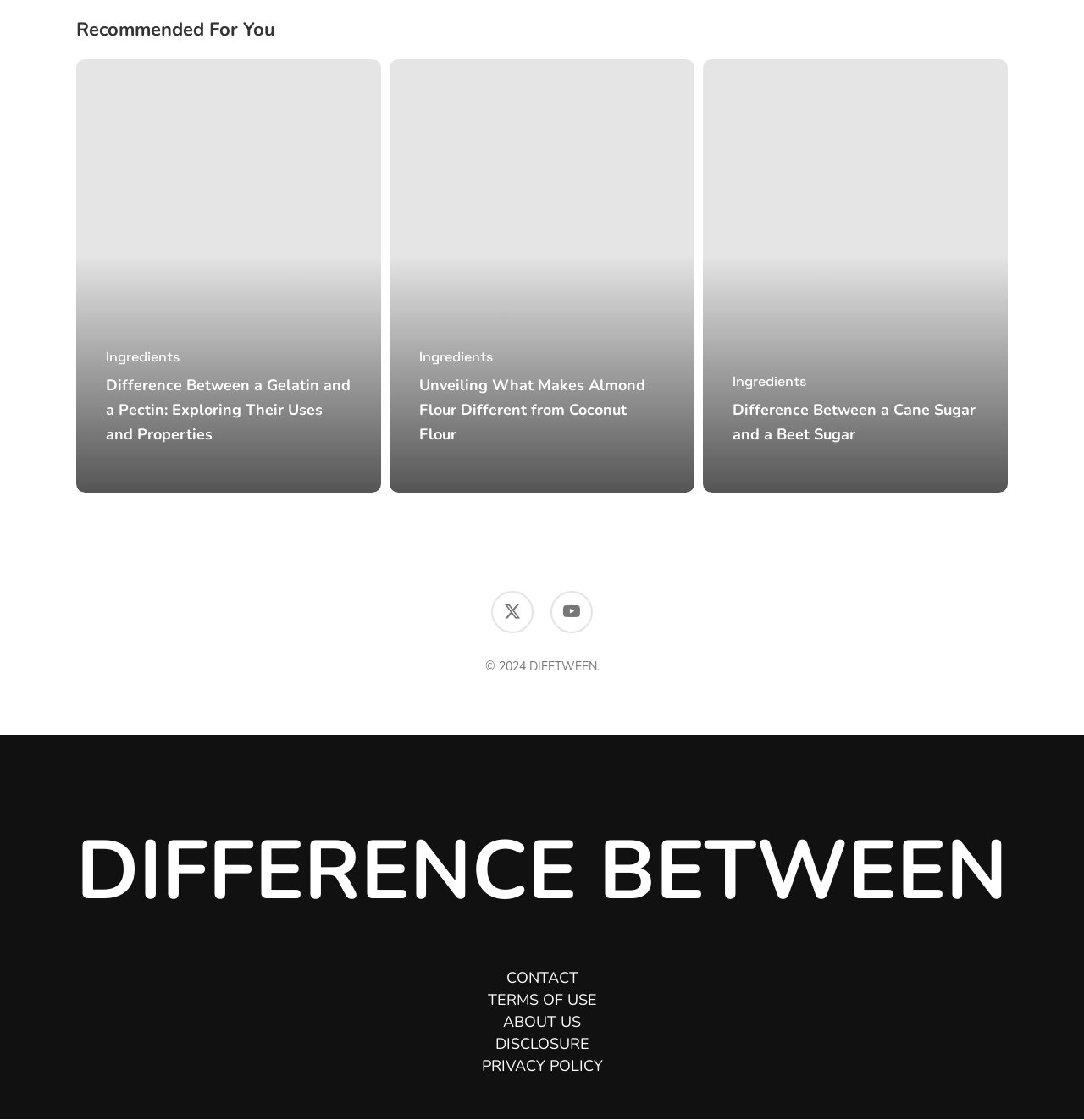Find the bounding box coordinates of the area to click in order to follow the instruction: "Read about the difference between a gelatin and a pectin".

[0.07, 0.053, 0.351, 0.44]